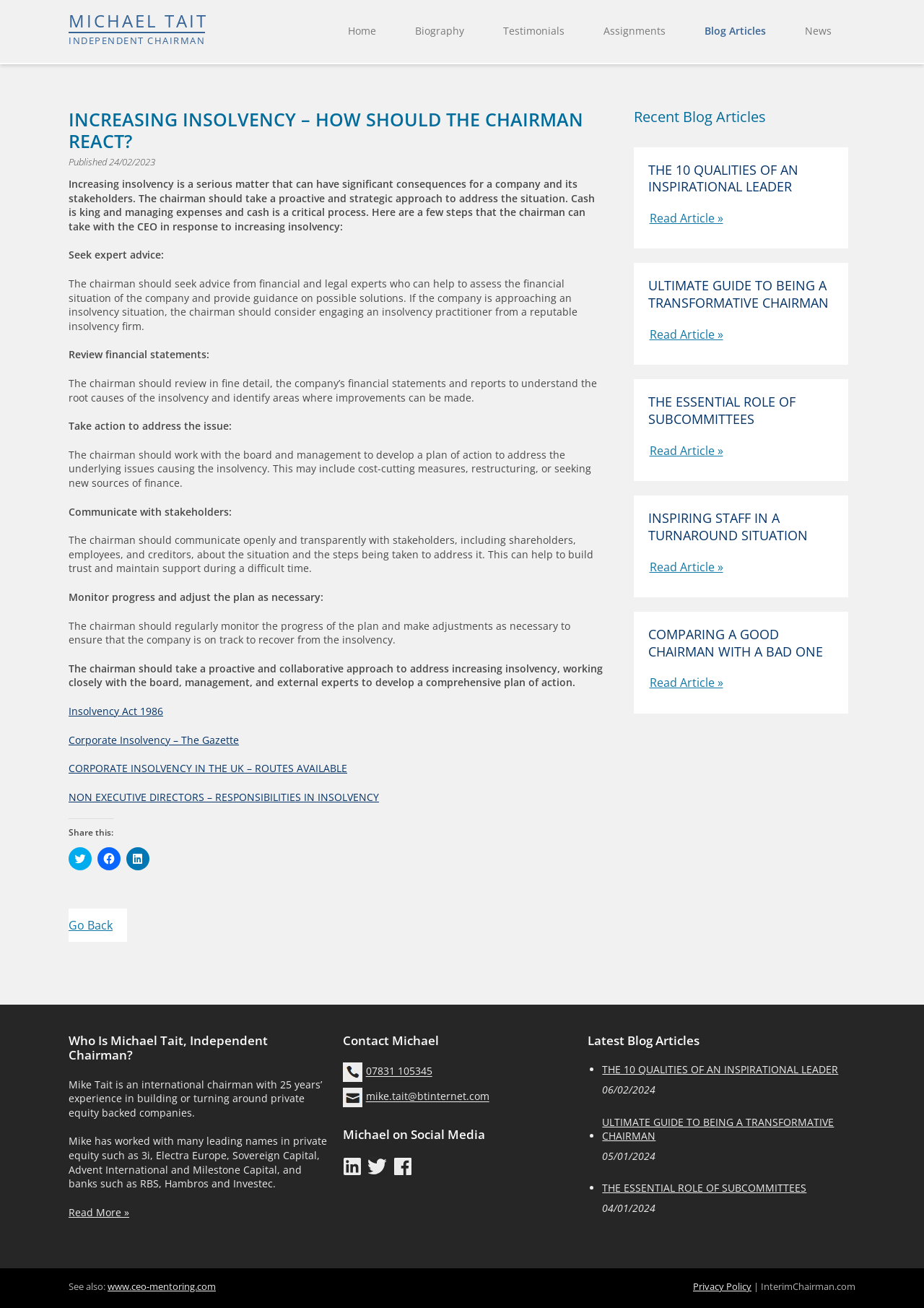Identify the bounding box coordinates for the region to click in order to carry out this instruction: "Click on the 'Home' link". Provide the coordinates using four float numbers between 0 and 1, formatted as [left, top, right, bottom].

[0.377, 0.018, 0.407, 0.029]